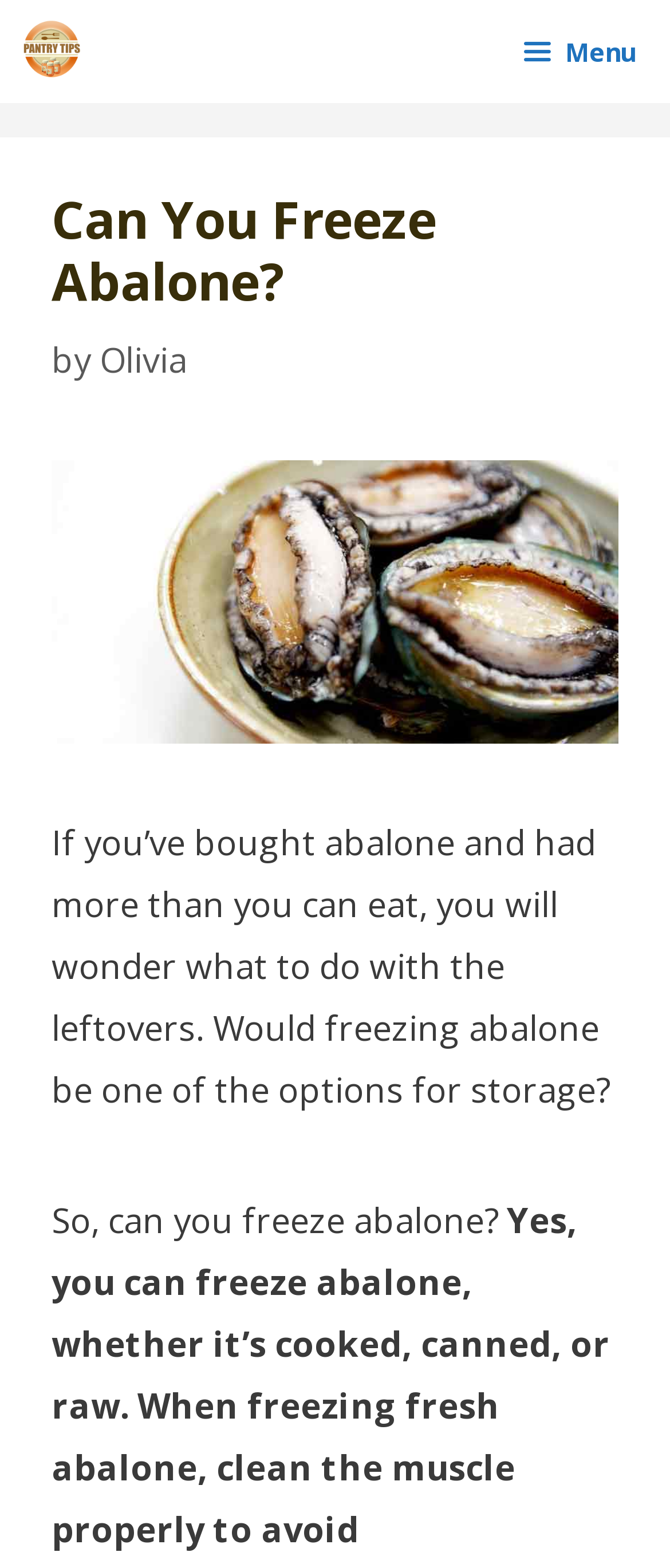From the element description: "aria-label="Facebook"", extract the bounding box coordinates of the UI element. The coordinates should be expressed as four float numbers between 0 and 1, in the order [left, top, right, bottom].

None